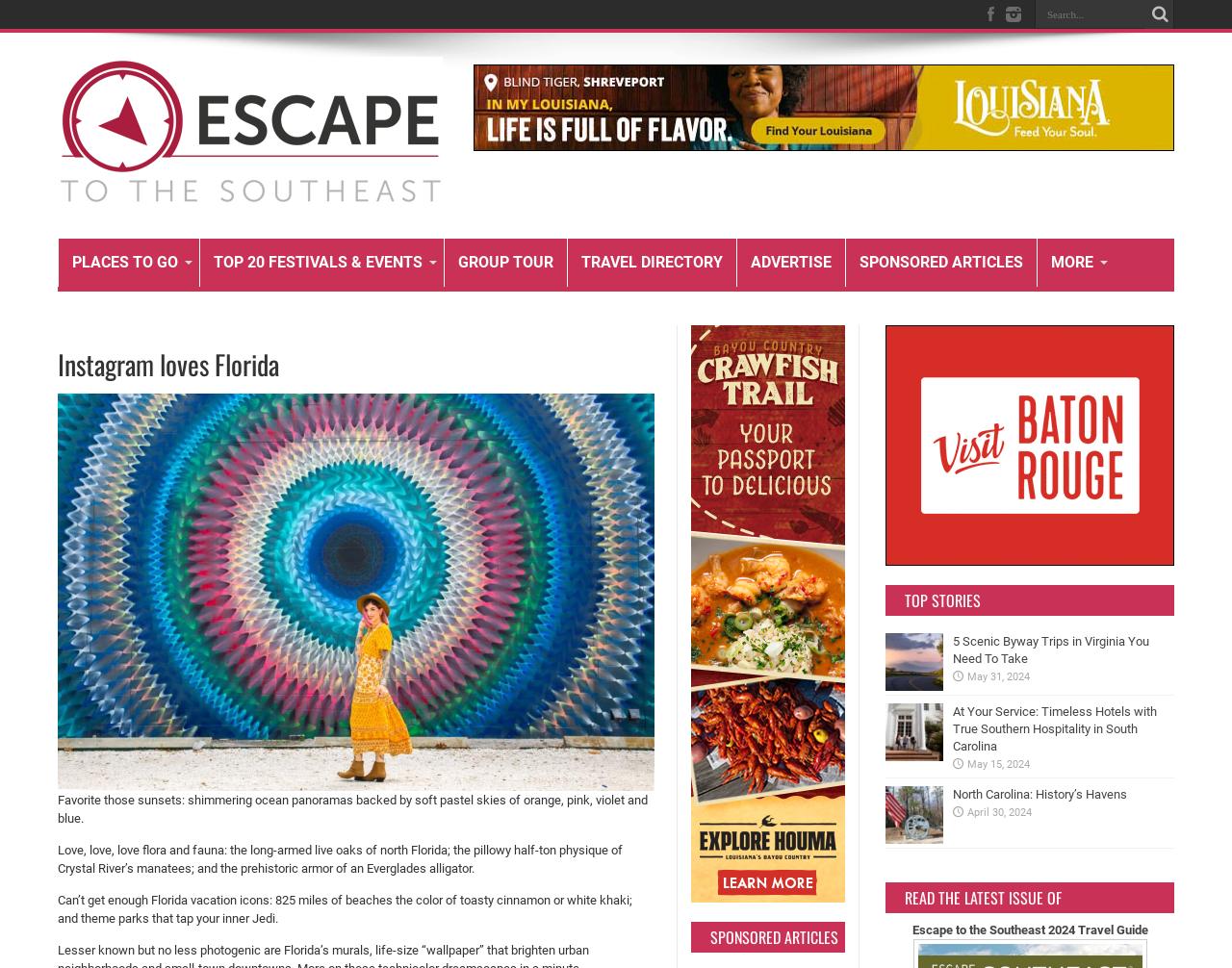Describe in detail what you see on the webpage.

The webpage is about travel and tourism in the southeastern United States, specifically Florida. At the top right corner, there is a search bar with a magnifying glass icon and a placeholder text "Search...". Below the search bar, there are several links to social media platforms, represented by icons.

The main content of the webpage is divided into several sections. The first section has a heading "Escape To The Southeast" with a link to a travel guide and an image. Below this section, there are several links to different categories, including "PLACES TO GO", "TOP 20 FESTIVALS & EVENTS", "GROUP TOUR", "TRAVEL DIRECTORY", "ADVERTISE", "SPONSORED ARTICLES", and "MORE".

The next section has a heading "Instagram loves Florida" with a figure and three paragraphs of text describing the beauty of Florida, including its sunsets, flora and fauna, and vacation icons.

Below this section, there are several advertisements and sponsored articles. The first advertisement is an iframe with a heading "Advertisement". The sponsored articles section has a heading "SPONSORED ARTICLES" and includes several links to articles, each with a heading and a brief description.

The final section of the webpage is dedicated to top stories, with a heading "TOP STORIES". This section includes several links to articles, each with a heading, a brief description, and an image. The articles are about travel destinations in Virginia and South Carolina, and include dates of publication.